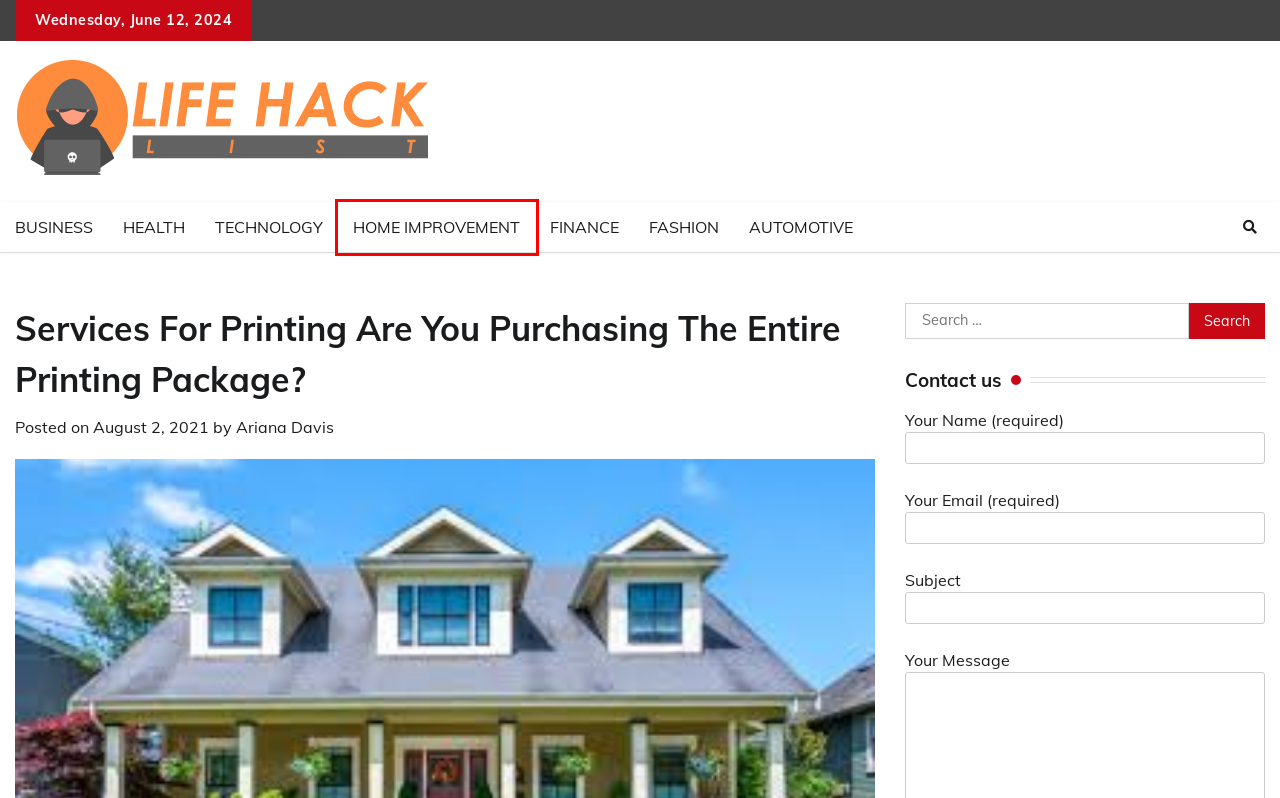Provided is a screenshot of a webpage with a red bounding box around an element. Select the most accurate webpage description for the page that appears after clicking the highlighted element. Here are the candidates:
A. Business Archives - Life Hacks List
B. Ariana Davis, Author at Life Hacks List
C. Automotive Archives - Life Hacks List
D. Technology Archives - Life Hacks List
E. Health Archives - Life Hacks List
F. Life Hacks List | Discovering Practical News and Tips for Everyday Life
G. Finance Archives - Life Hacks List
H. Home Improvement Archives - Life Hacks List

H